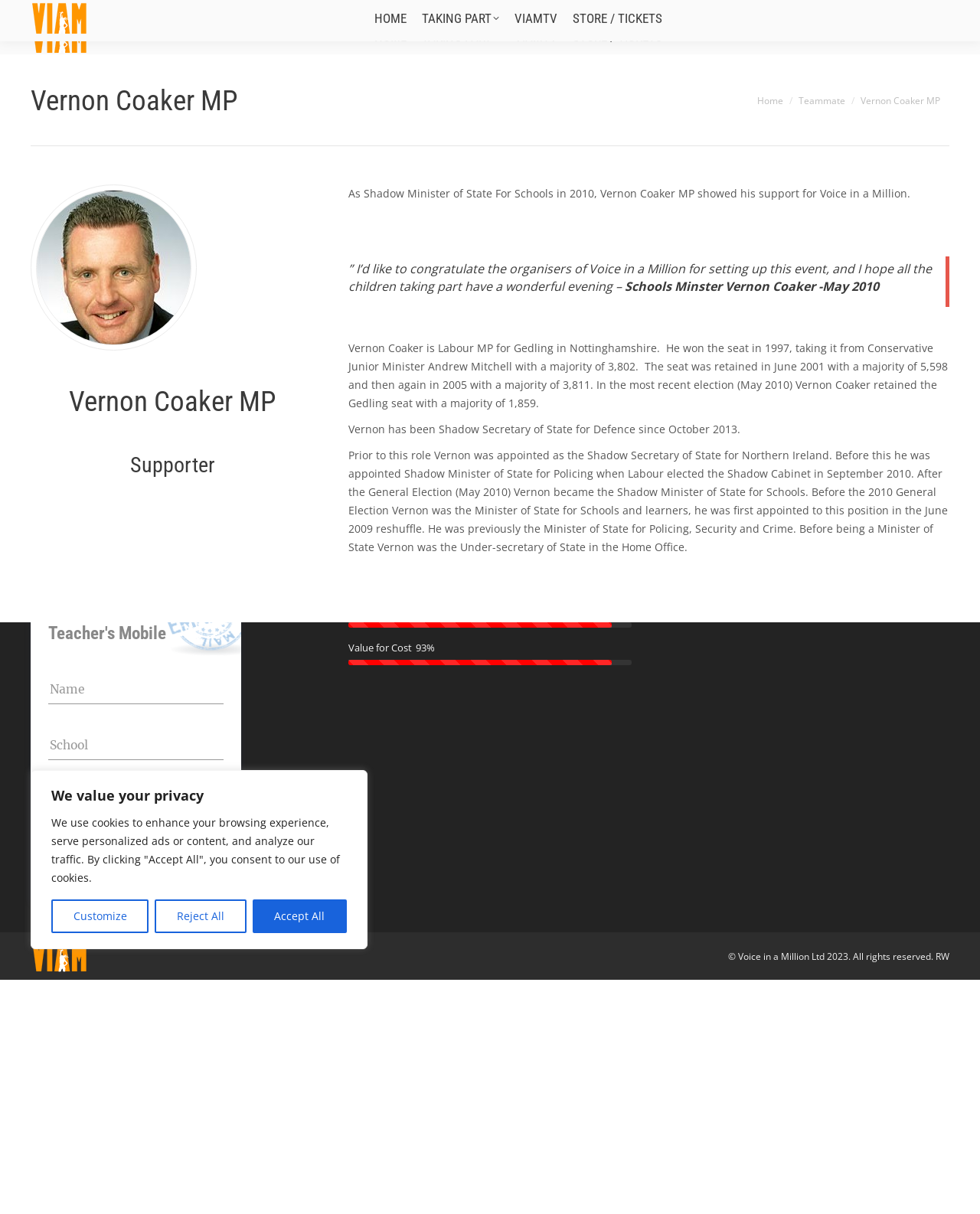Show the bounding box coordinates for the HTML element described as: "skip to main content".

None